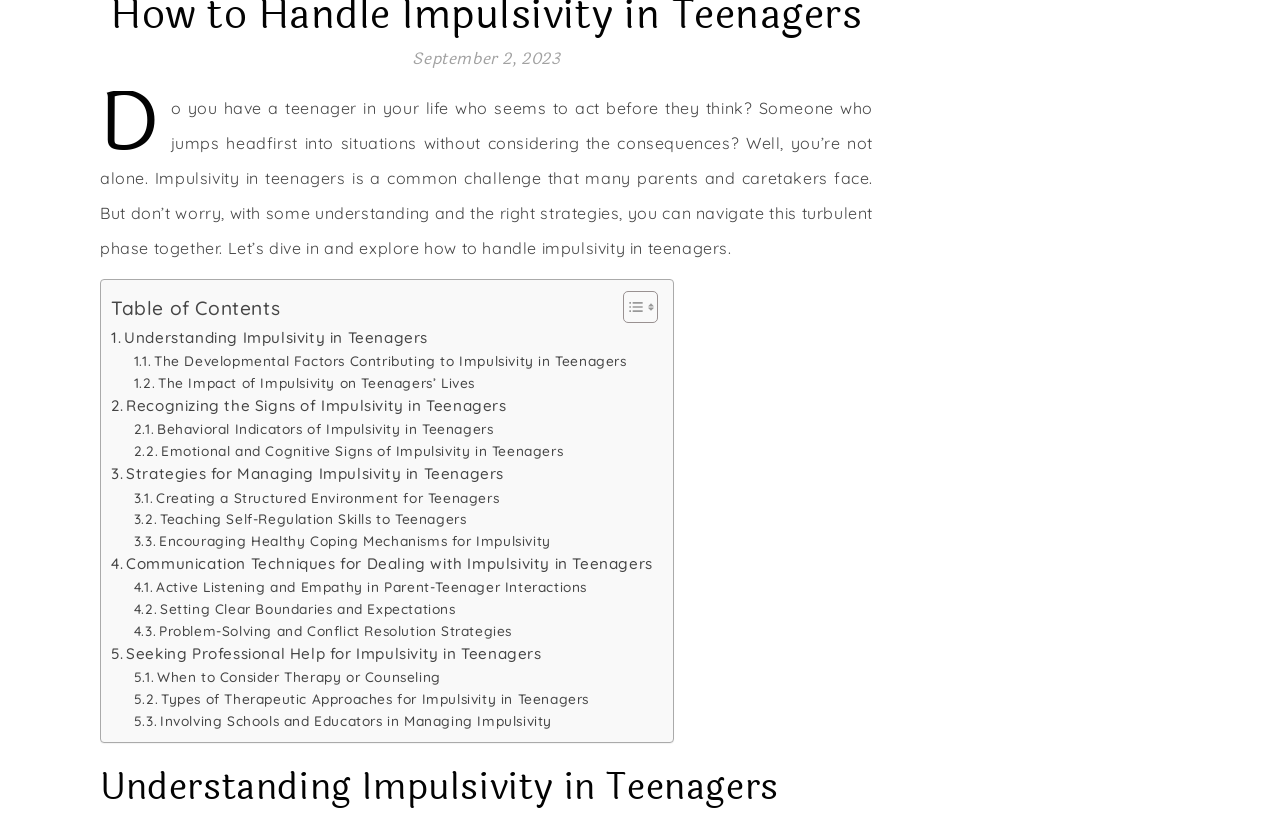Find the bounding box coordinates of the area to click in order to follow the instruction: "Click on 'Toggle Table of Content'".

[0.475, 0.354, 0.51, 0.395]